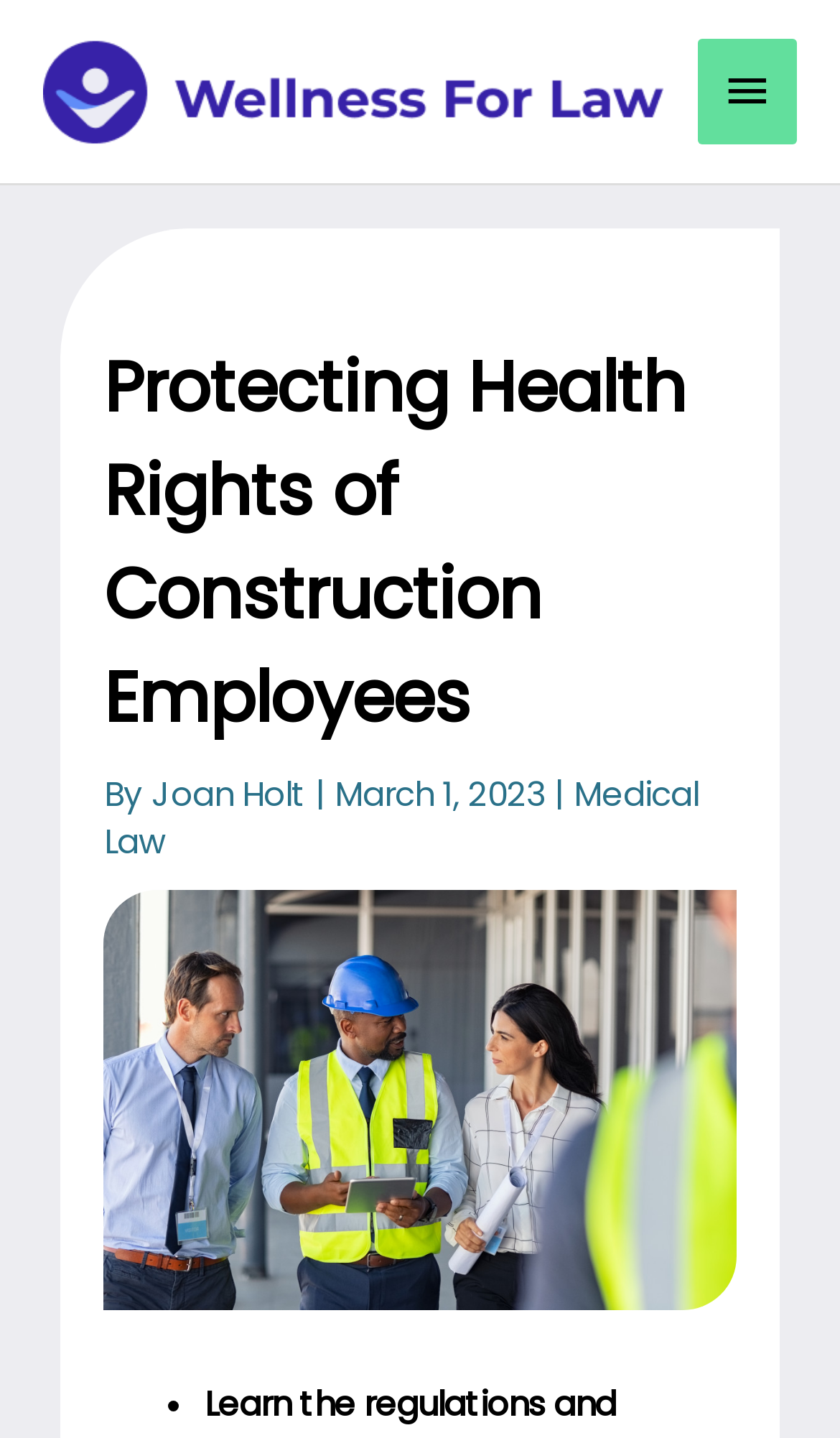Based on the image, please respond to the question with as much detail as possible:
What is the logo of the website?

The logo of the website is Wellness for Law, as indicated by the image with the text 'wellnessforlaw.com logo' at the top of the webpage.